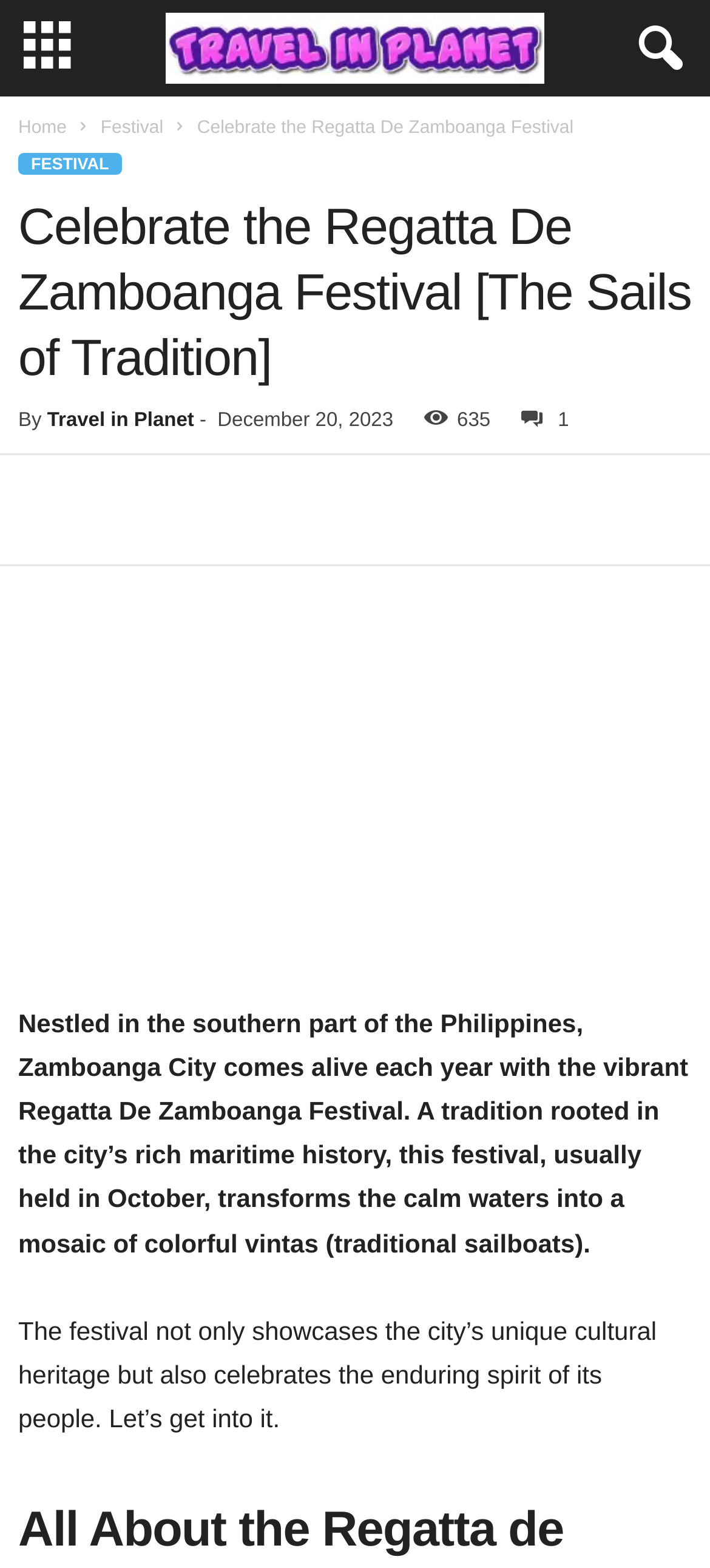Find the bounding box coordinates of the clickable area required to complete the following action: "Click on Home".

[0.026, 0.075, 0.094, 0.088]